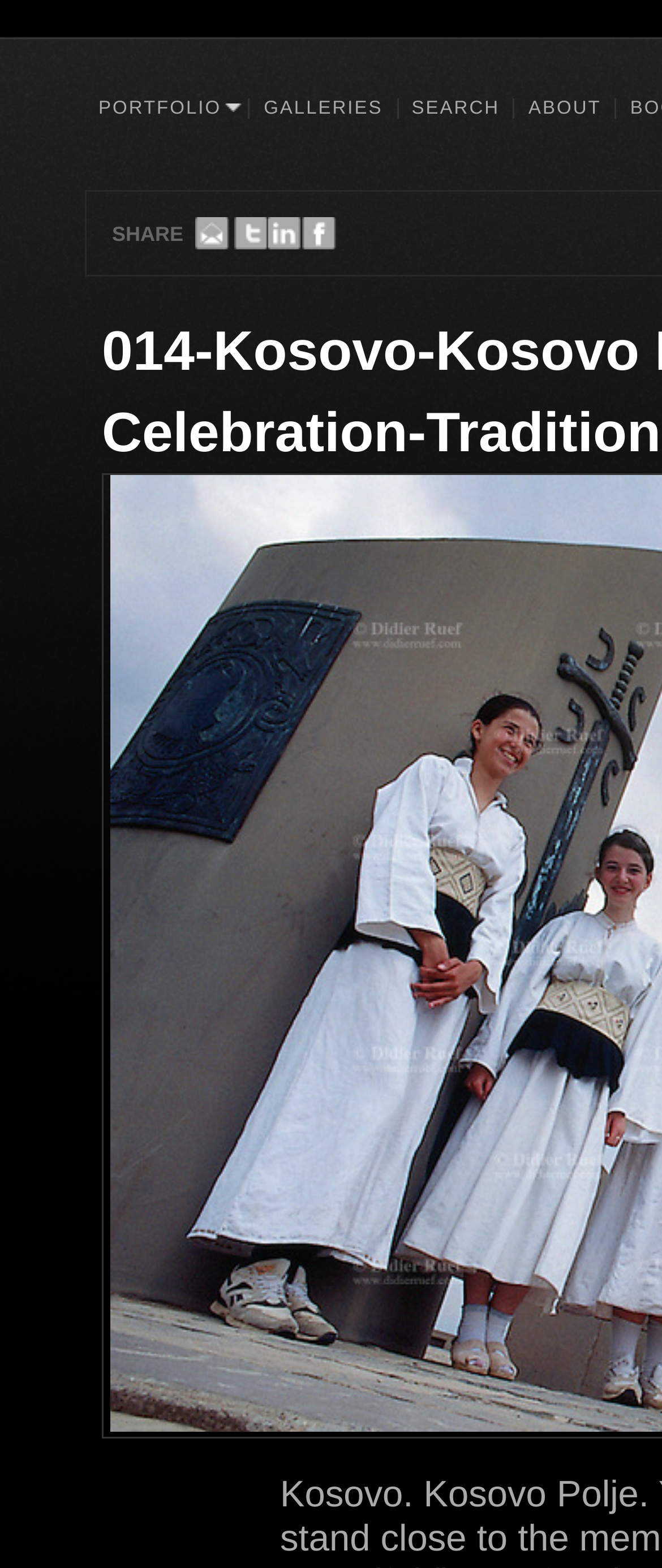Determine the bounding box coordinates for the area you should click to complete the following instruction: "visit galleries".

[0.386, 0.06, 0.591, 0.078]